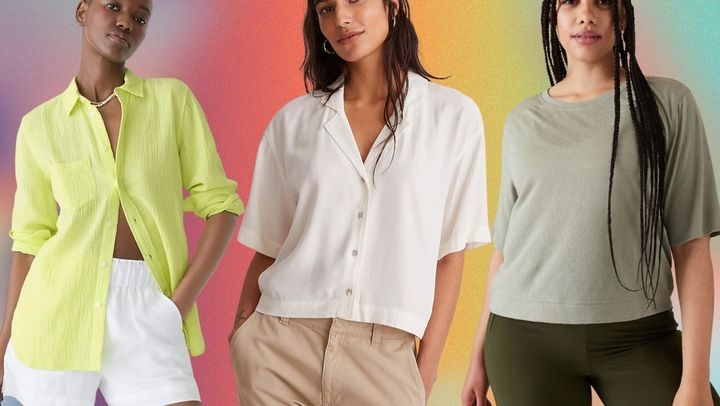Describe the image with as much detail as possible.

The image showcases a vibrant fashion spread highlighting three diverse models, each wearing stylish outfits that exemplify the latest trends in contemporary casual wear. On the left, a model displays a bright lime green oversized button-up shirt, paired with white shorts, capturing a fresh and energetic summer look. The center model sports a chic white short-sleeve shirt with a relaxed fit, complemented by beige pants, embodying a minimalist aesthetic perfect for versatile day-to-night wear. To the right, the final model features a comfortable sage green cropped top matched with dark olive green high-waisted leggings, emphasizing an athleisure vibe that merges comfort with style. The colorful gradient background enhances the eye-catching appeal of the outfits, creating a lively atmosphere that reflects modern fashion sensibilities in a playful yet sophisticated manner.